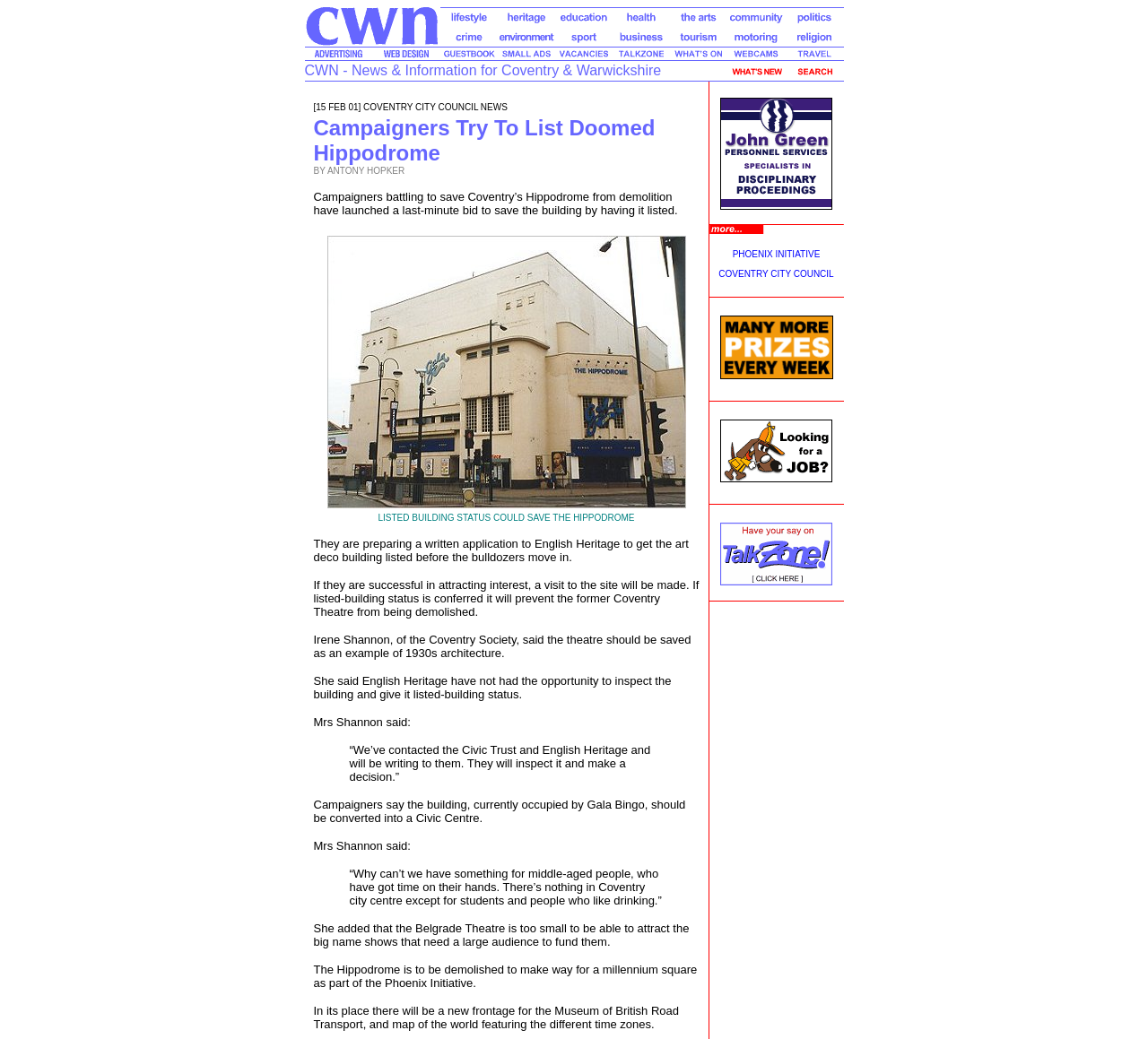Look at the image and give a detailed response to the following question: What is the main category of news?

By looking at the webpage, I can see that the main category of news is listed as 'Lifestyle News' which is the first item in the list of news categories.